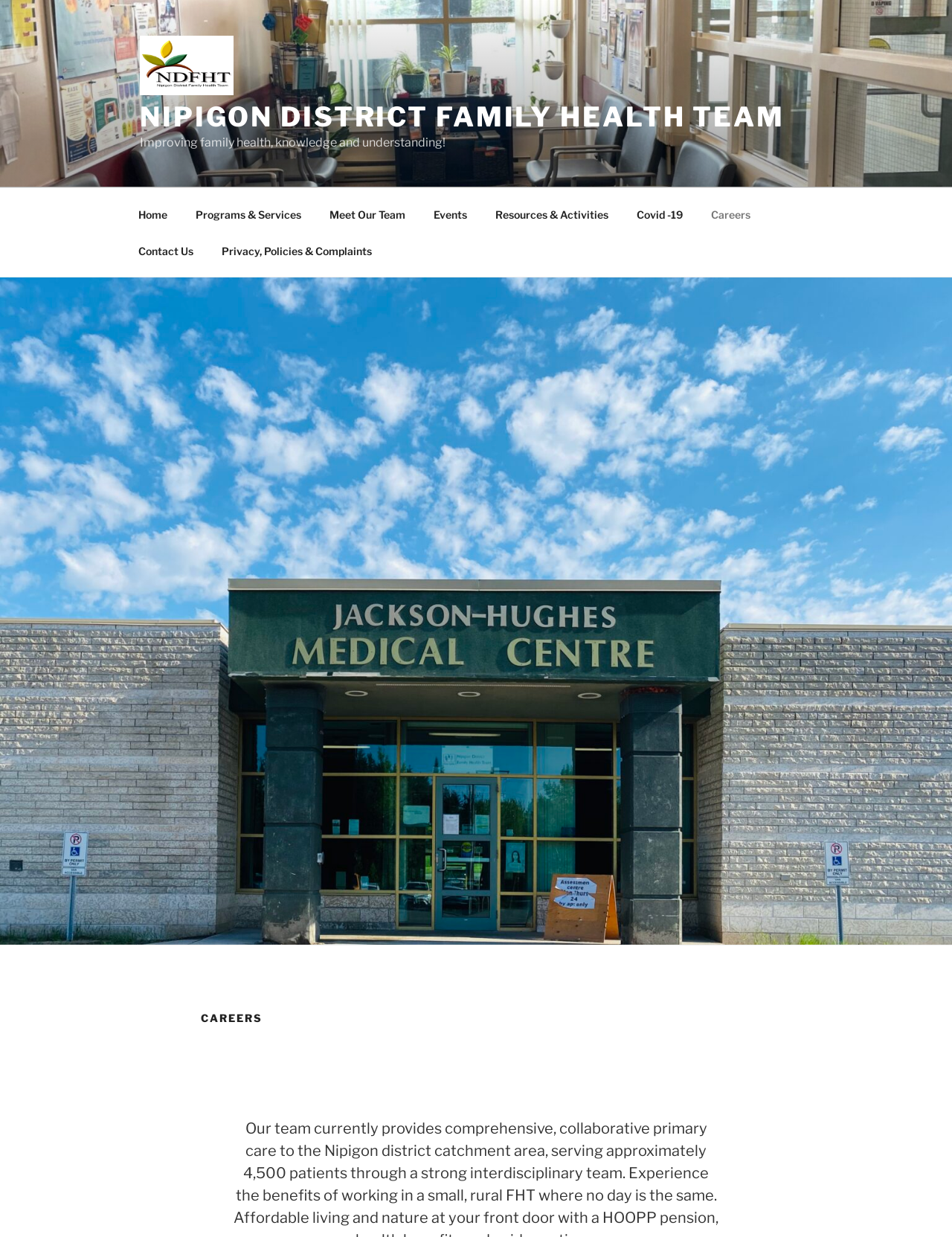Provide a brief response in the form of a single word or phrase:
What is the current webpage about?

Careers